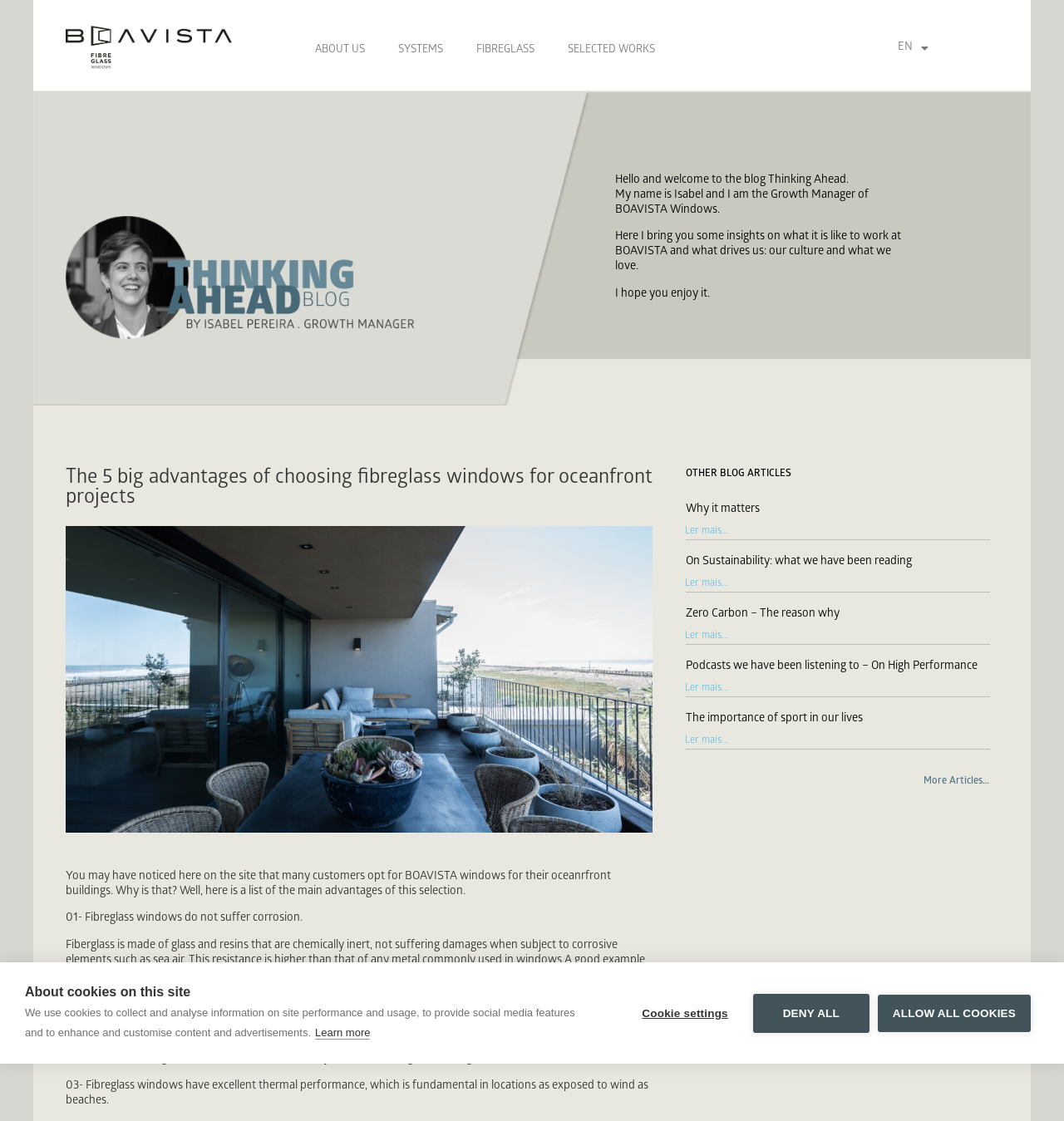Please identify the bounding box coordinates for the region that you need to click to follow this instruction: "Click the 'More Articles…' link".

[0.868, 0.692, 0.93, 0.703]